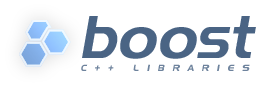Please provide a comprehensive answer to the question below using the information from the image: What is the color of the honeycomb pattern in the logo?

The logo is accented with a honeycomb pattern in light blue, adding a modern and dynamic feel, which suggests that the color of the honeycomb pattern is light blue.